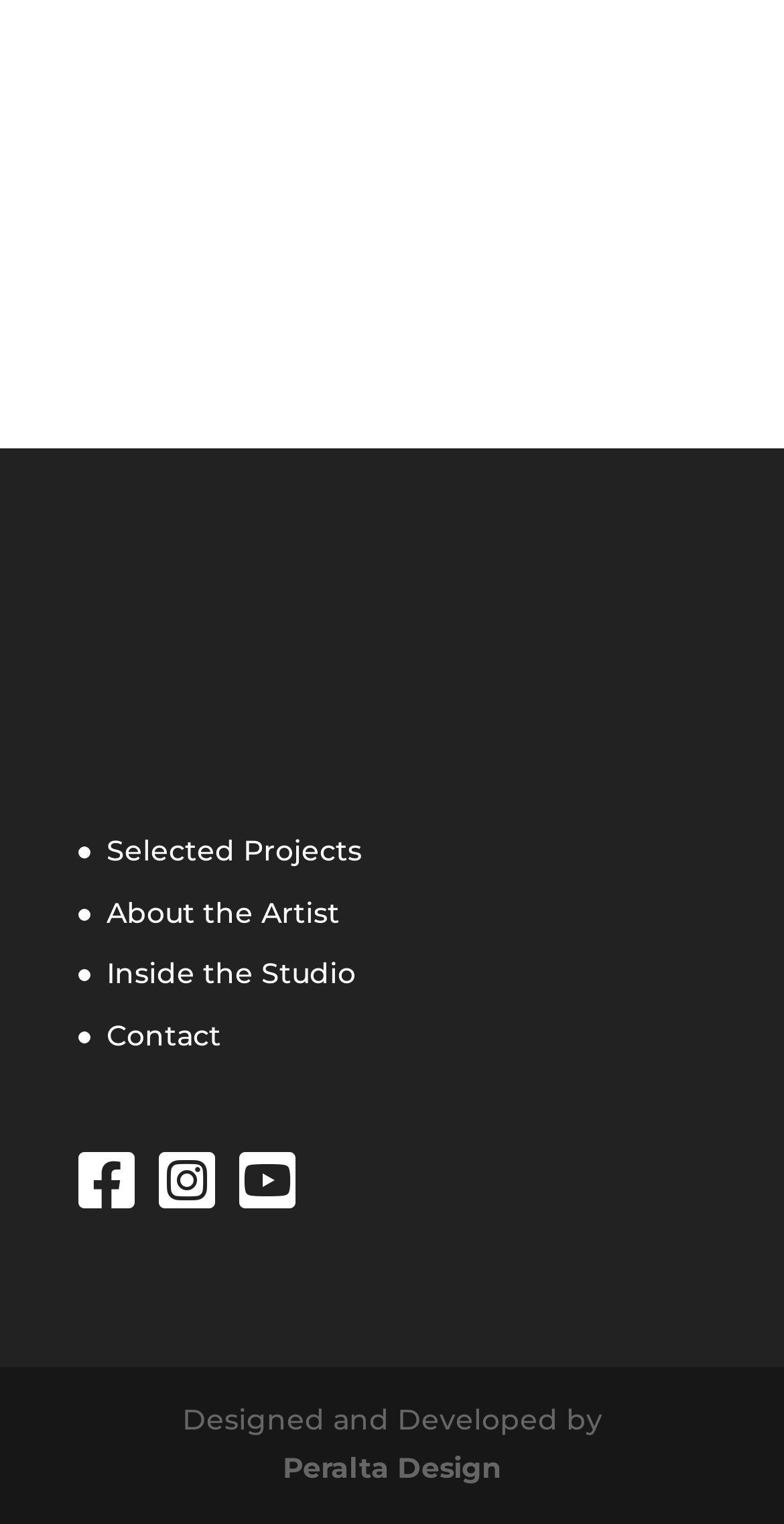What is the title of the artwork?
Please provide a single word or phrase as your answer based on the screenshot.

Epilogue and Fire Boy